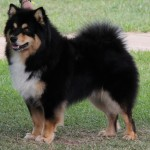Give an in-depth description of the image.

In this image, a Finnish Lapphund stands proudly on a grassy surface, showcasing its striking and fluffy double coat. The dog exhibits a mix of black, tan, and cream colors, which contribute to its charming appearance. Its bushy tail is curled and rests on its back, while its alert expression reflects the breed's keen intelligence and friendly disposition. Finnish Lapphunds are known for being calm, courageous, and faithful companions. They are medium-sized dogs that typically weigh between 15 to 24 kilograms and stand around 16 to 20 inches tall, depending on gender. This breed originates from Finland and was historically used for herding reindeer, highlighting their adaptability and strong work ethic.